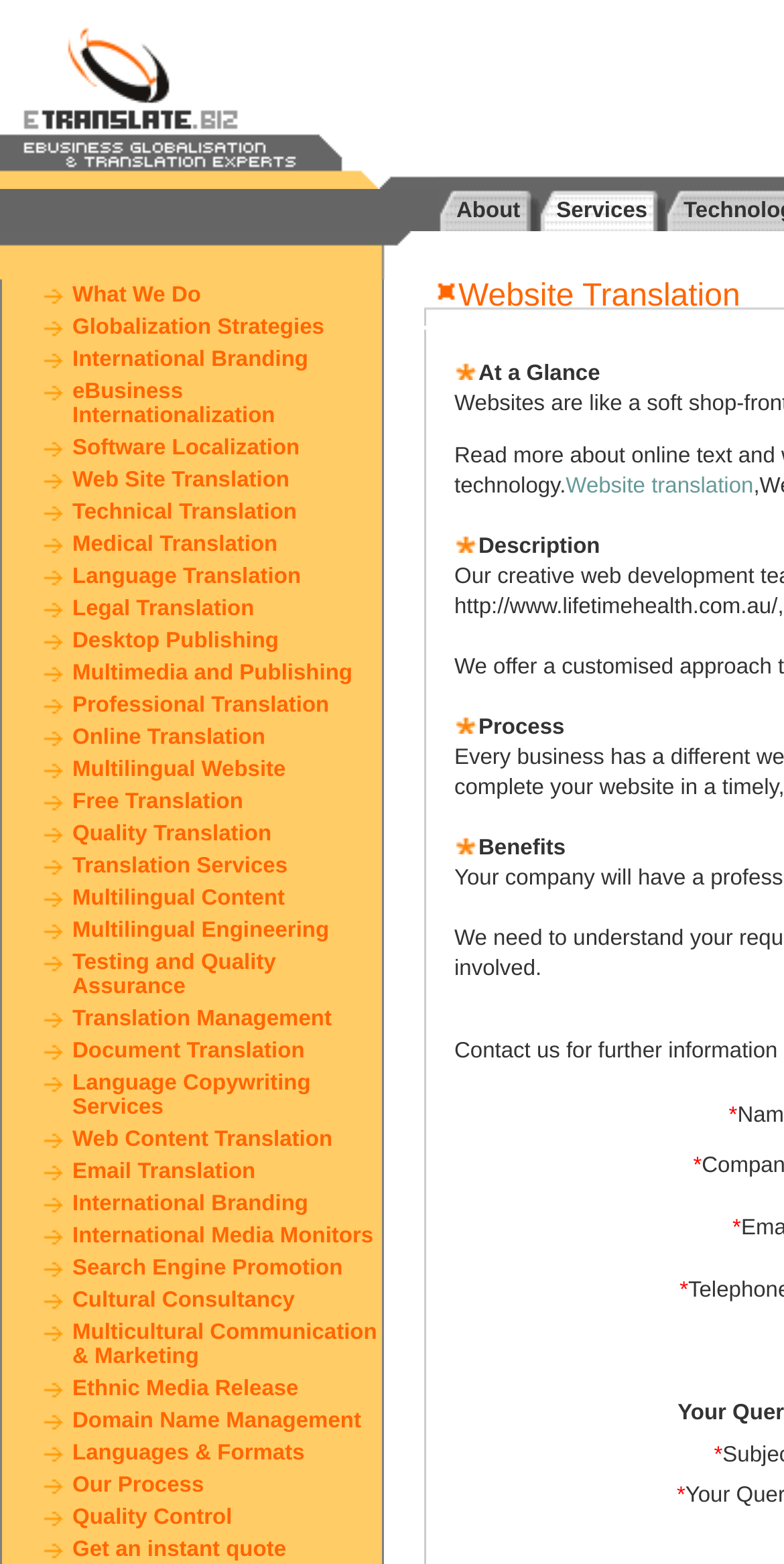Locate the bounding box coordinates of the clickable area to execute the instruction: "Click the About link". Provide the coordinates as four float numbers between 0 and 1, represented as [left, top, right, bottom].

[0.582, 0.127, 0.664, 0.142]